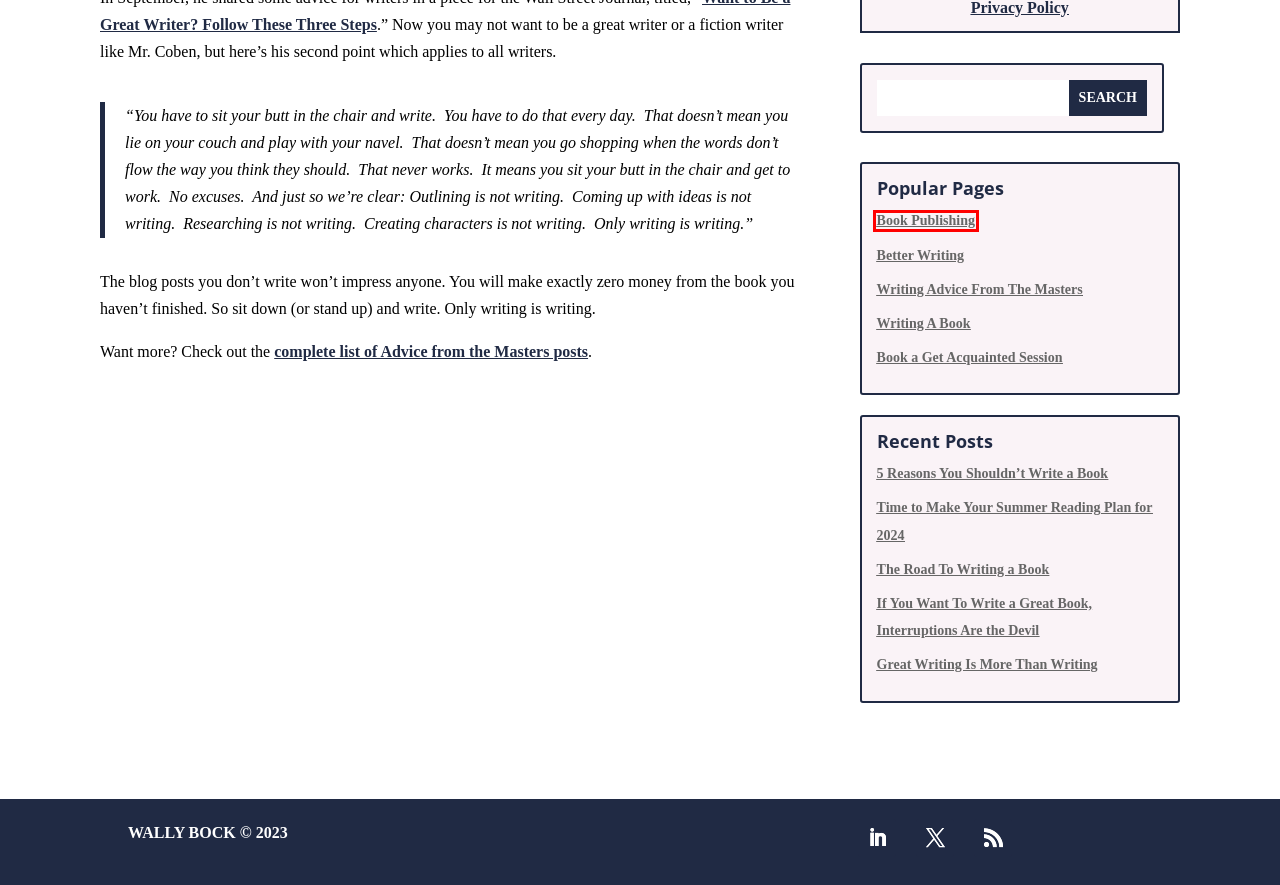Given a webpage screenshot with a UI element marked by a red bounding box, choose the description that best corresponds to the new webpage that will appear after clicking the element. The candidates are:
A. 5 Reasons You Shouldn’t Write a Book - Write Your Book with Wally
B. If You Want To Write a Great Book, Interruptions Are the Devil - Write Your Book with Wally
C. The Road To Writing a Book - Write Your Book with Wally
D. Writing A Book Archives - Write Your Book with Wally
E. Book Publishing Archives - Write Your Book with Wally
F. Get Acquainted Session - Write Your Book with Wally
G. Great Writing Is More Than Writing - Write Your Book with Wally
H. Time to Make Your Summer Reading Plan for 2024 - Write Your Book with Wally

E